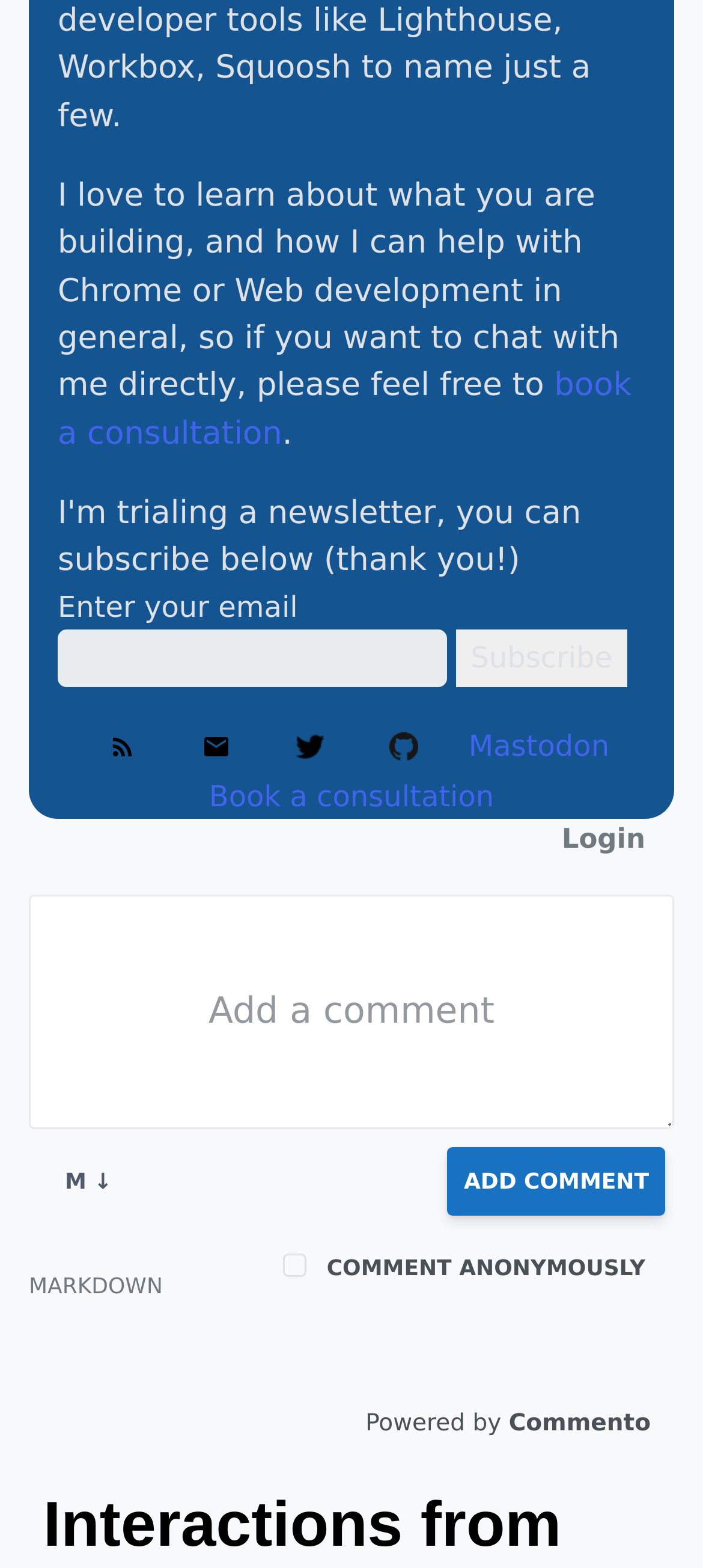Using details from the image, please answer the following question comprehensively:
What is the purpose of the 'ADD COMMENT' button?

The 'ADD COMMENT' button is present below a textbox that allows users to enter a comment. This suggests that the button is used to submit the comment and add it to the webpage.